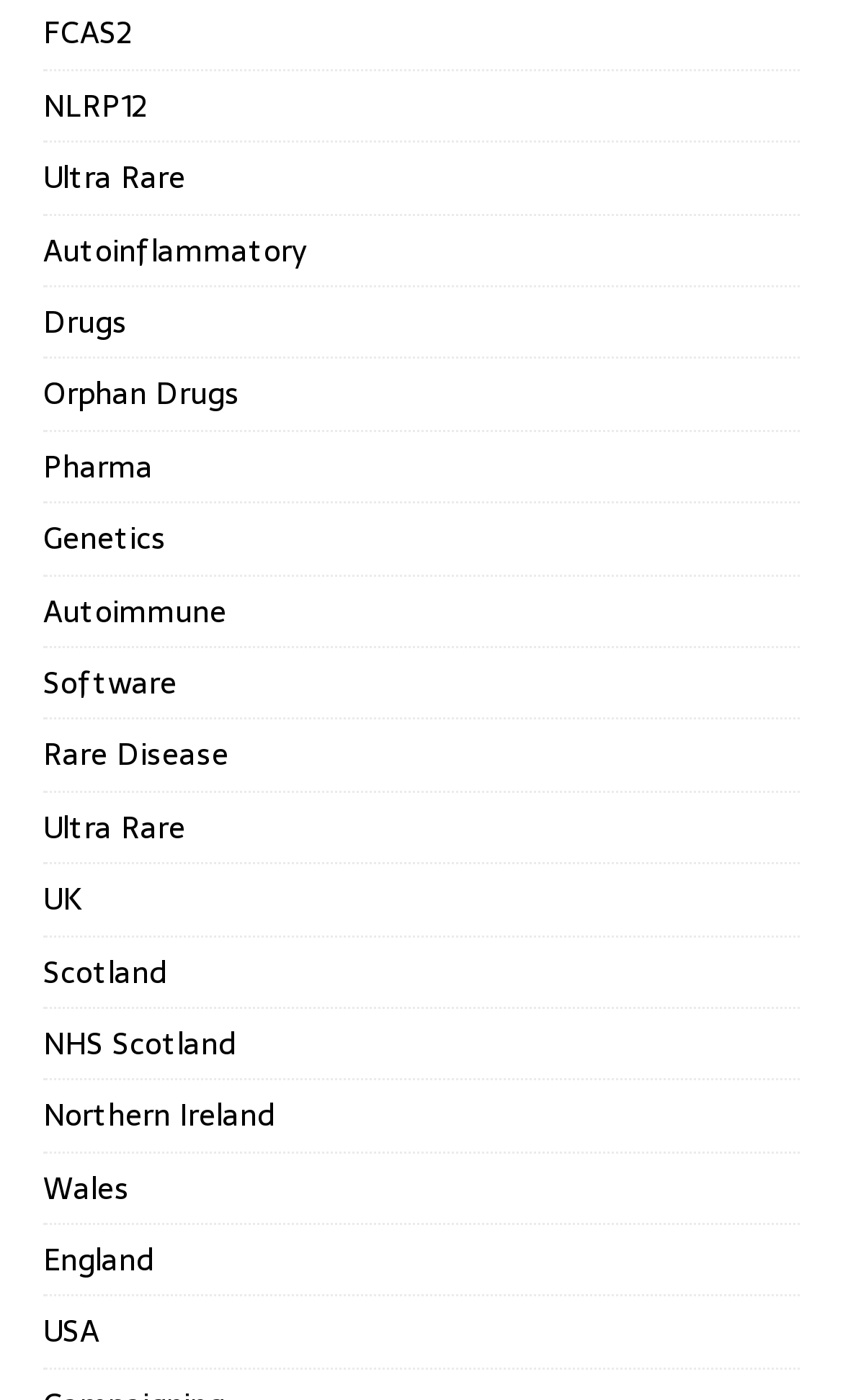Find the bounding box coordinates of the clickable element required to execute the following instruction: "View Ultra Rare". Provide the coordinates as four float numbers between 0 and 1, i.e., [left, top, right, bottom].

[0.051, 0.102, 0.949, 0.152]